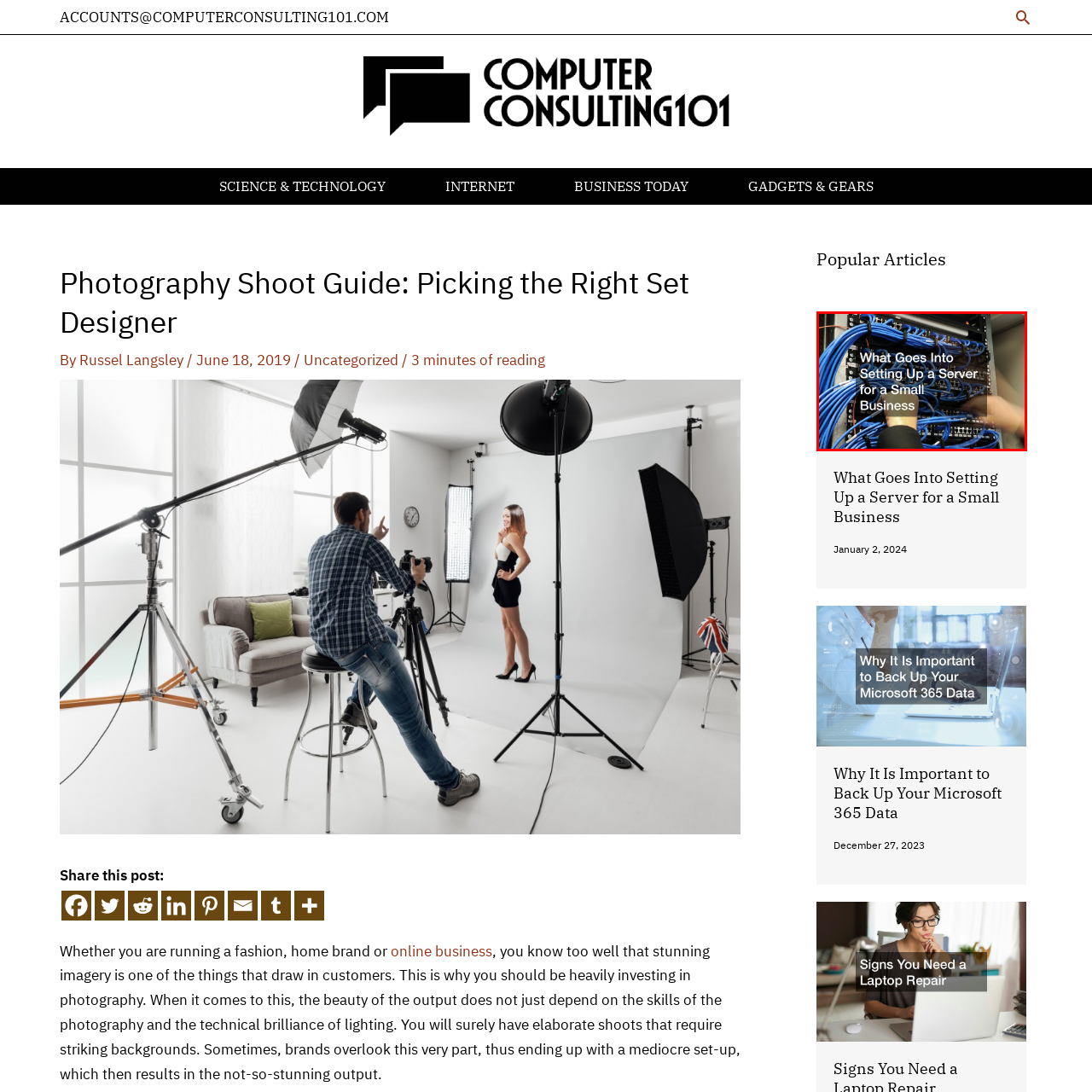Examine the picture highlighted with a red border, What is the hand doing in the image? Please respond with a single word or phrase.

Working on server equipment